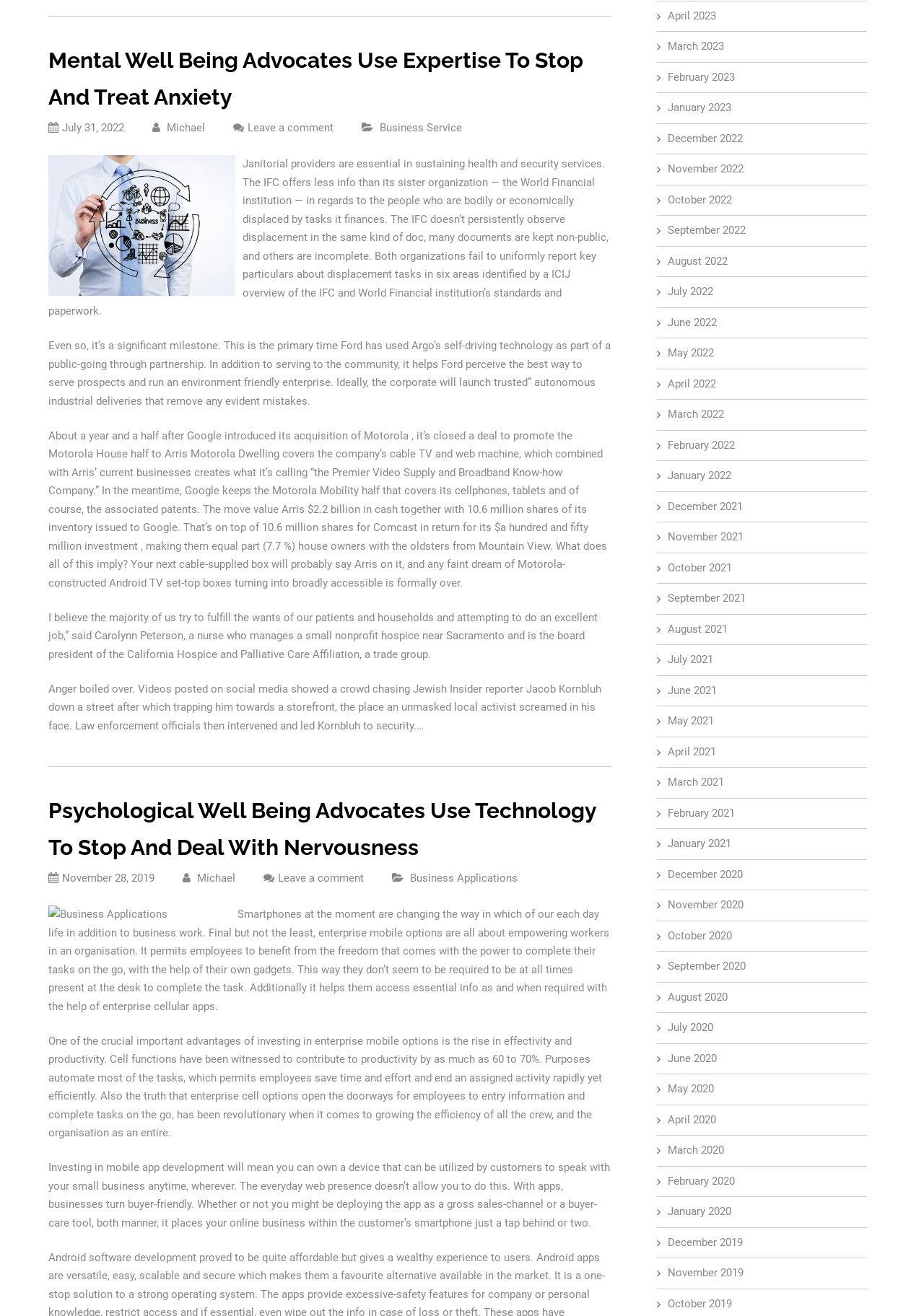Determine the bounding box coordinates of the clickable region to carry out the instruction: "Click the 'Leave a comment' link".

[0.268, 0.092, 0.361, 0.102]